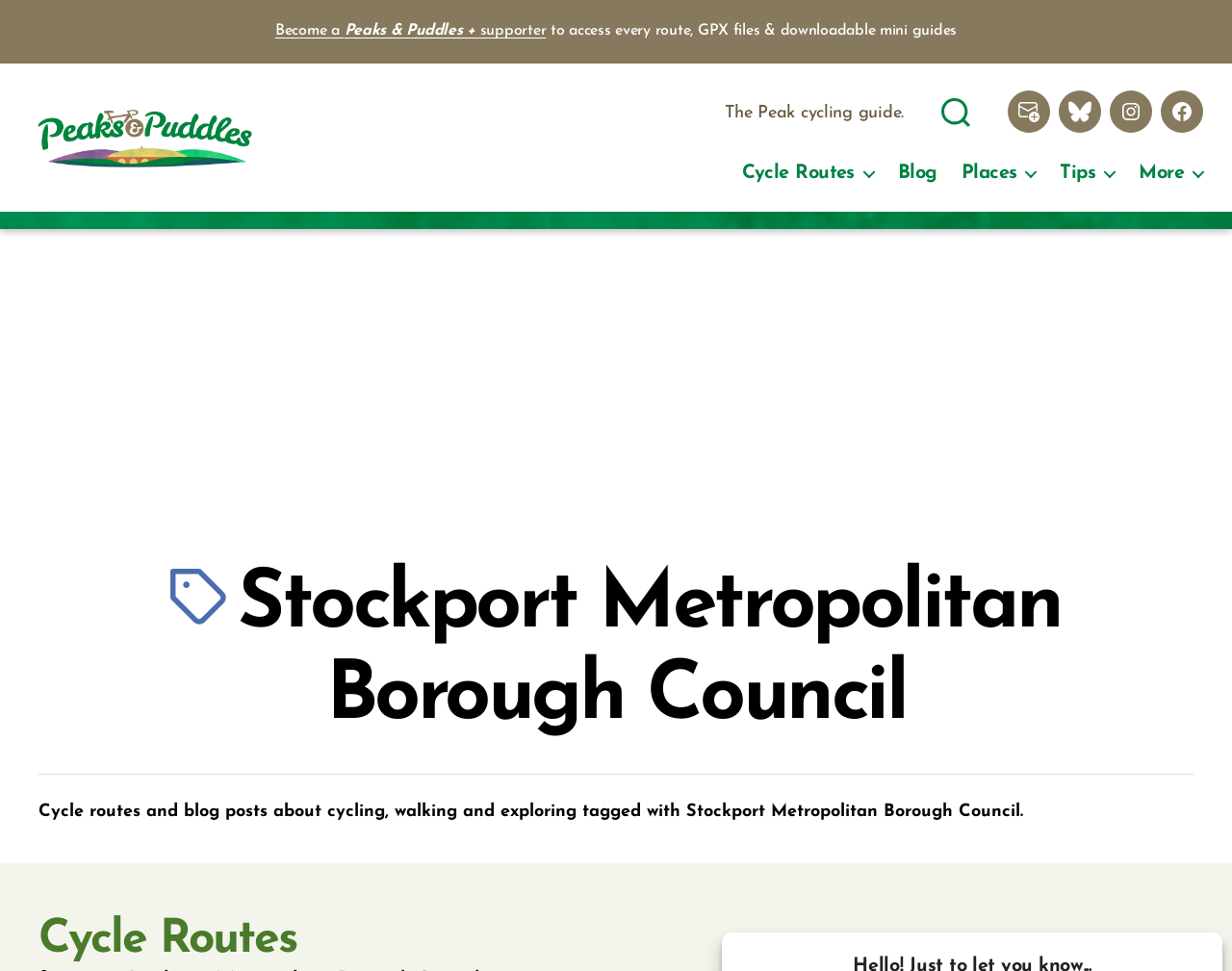Please find the bounding box coordinates of the element that must be clicked to perform the given instruction: "Visit Peaks & Puddles". The coordinates should be four float numbers from 0 to 1, i.e., [left, top, right, bottom].

[0.023, 0.093, 0.28, 0.192]